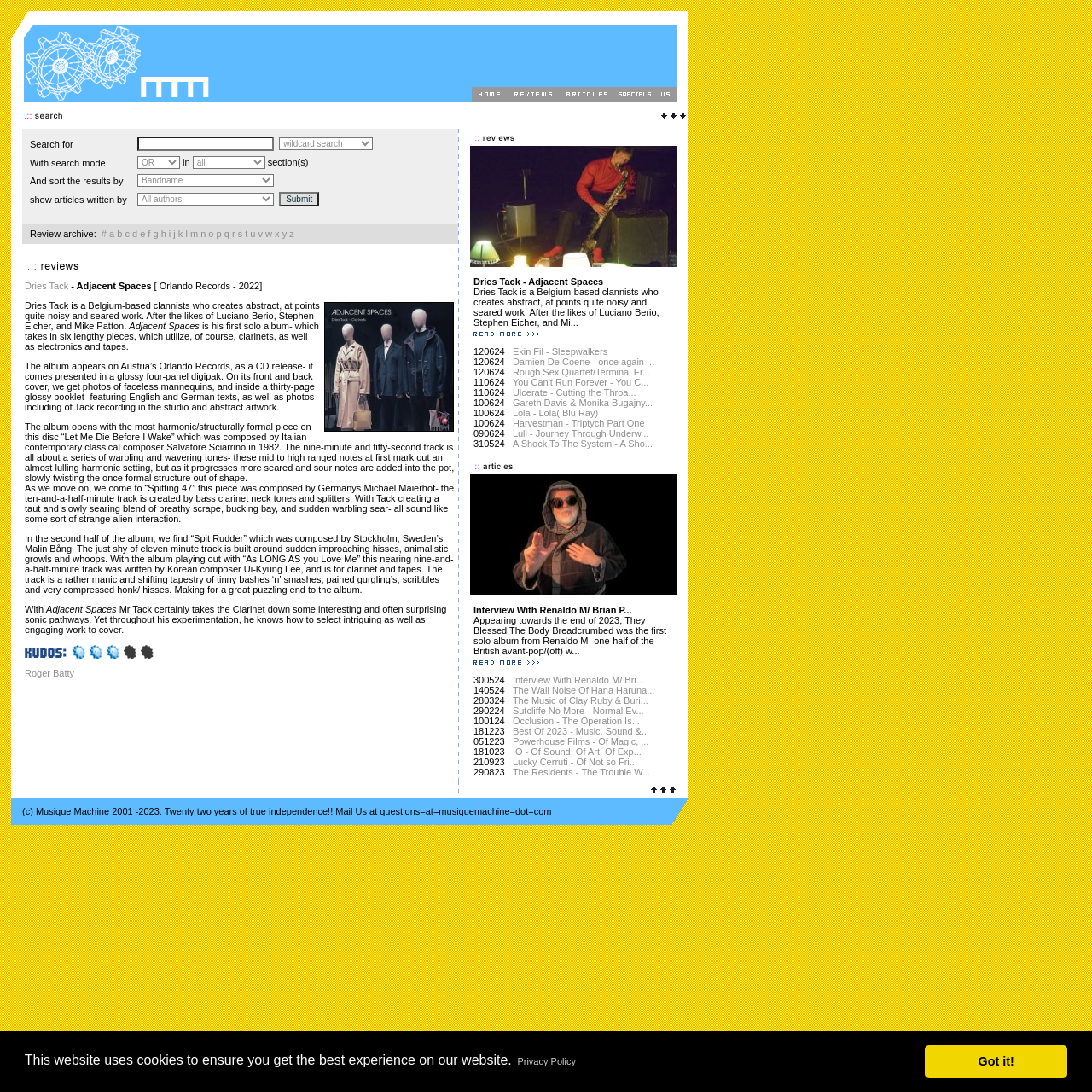Determine the bounding box coordinates of the clickable region to follow the instruction: "Learn about feeling sad and cognitive decline".

None